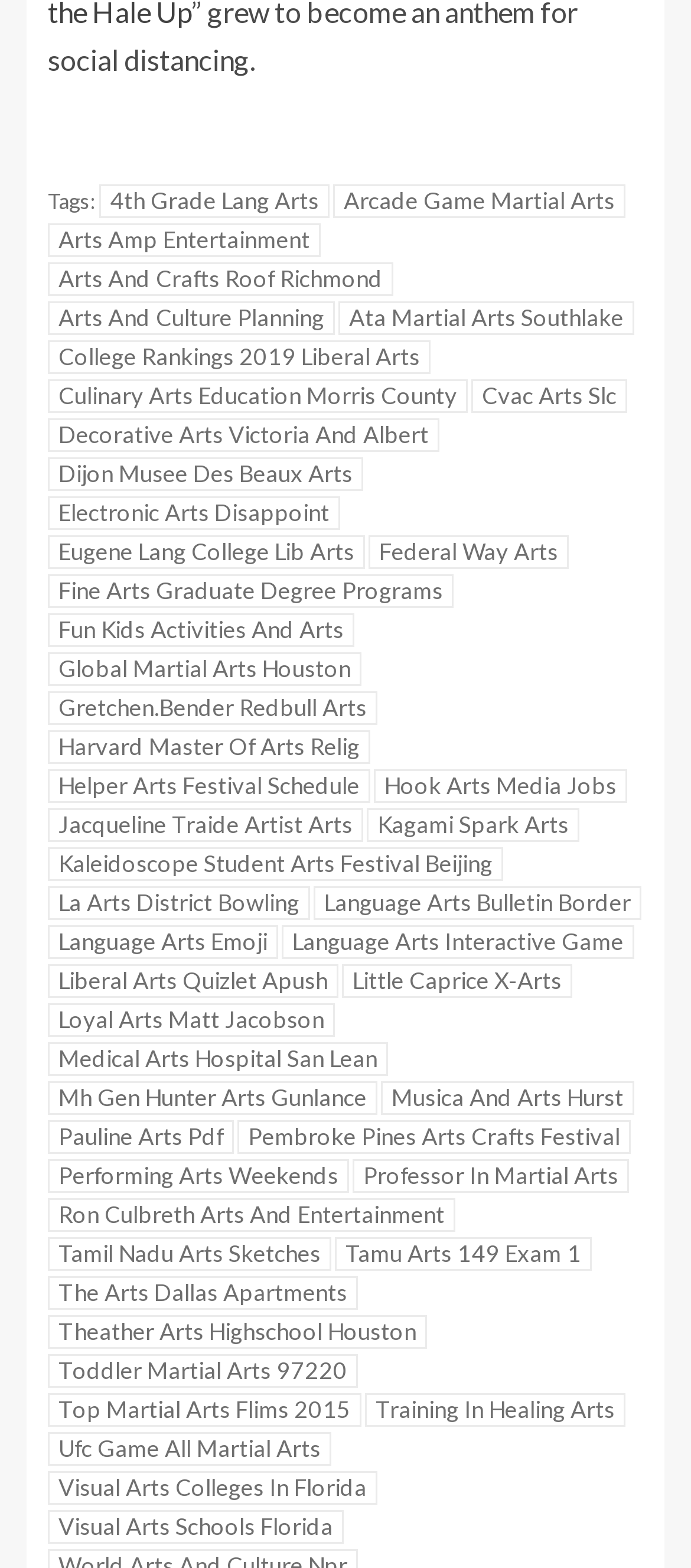Find the bounding box coordinates of the element you need to click on to perform this action: 'Explore Fine Arts Graduate Degree Programs'. The coordinates should be represented by four float values between 0 and 1, in the format [left, top, right, bottom].

[0.069, 0.367, 0.656, 0.388]